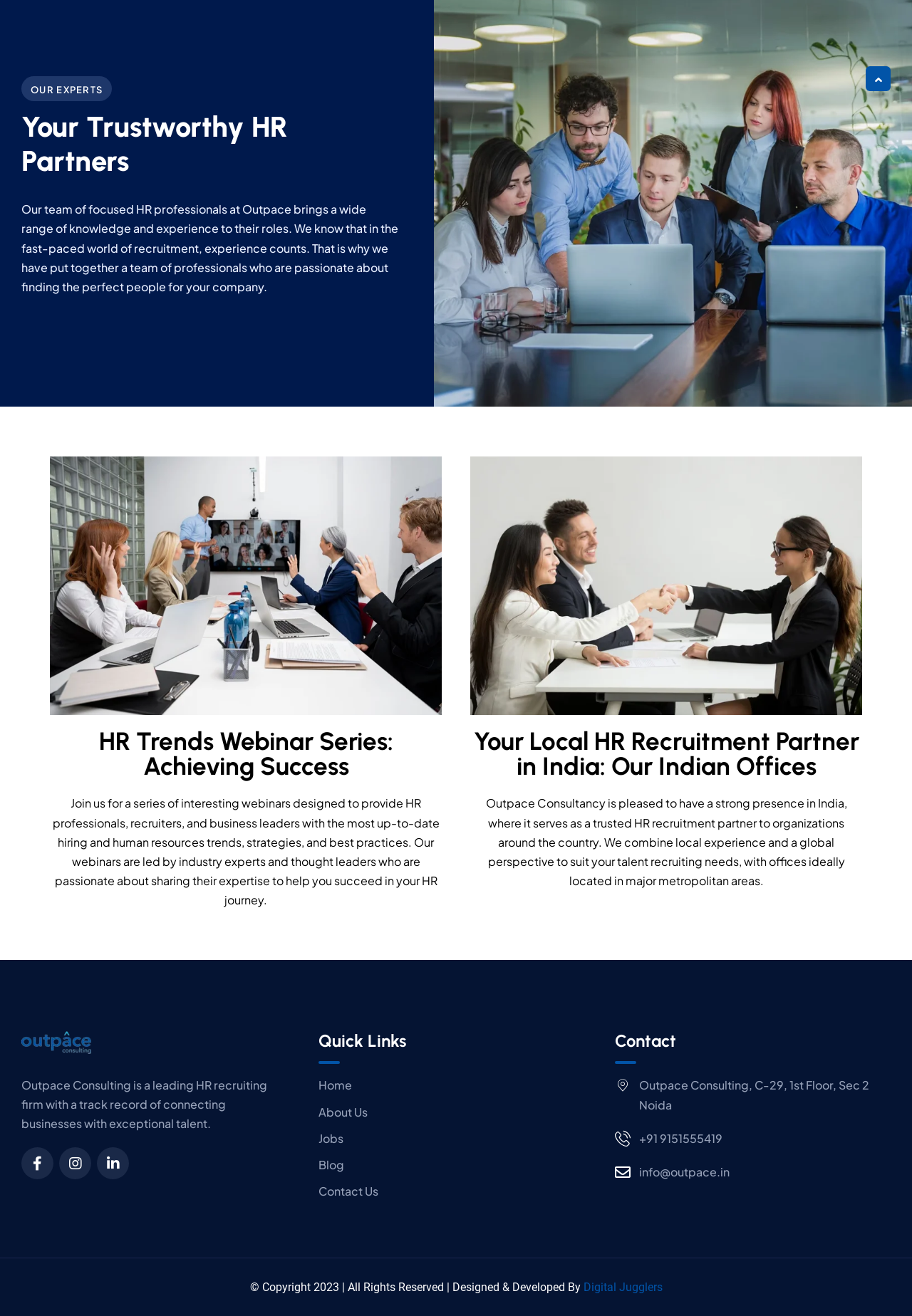Determine the bounding box coordinates for the area you should click to complete the following instruction: "Go to the Home page".

[0.349, 0.817, 0.651, 0.832]